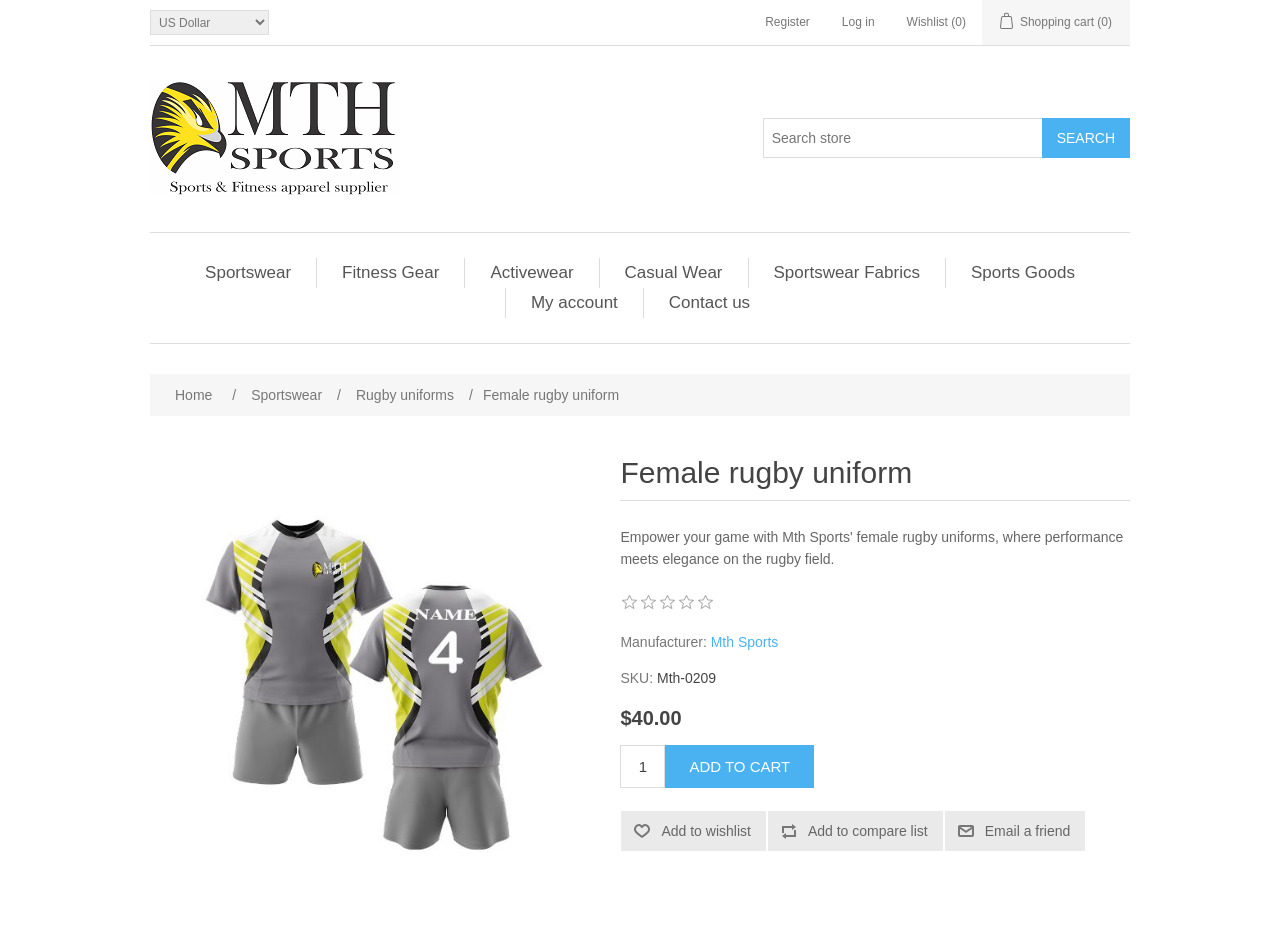Generate a thorough explanation of the webpage's elements.

The webpage is about female rugby uniforms offered by Mth Sports. At the top, there is a currency selector combobox and a row of links for registering, logging in, accessing the wishlist, and viewing the shopping cart. Below this, there is a layout table with a logo of Mth Sports on the left, a search bar in the middle, and a search button on the right.

Underneath the search bar, there are several links to different categories, including sportswear, fitness gear, activewear, casual wear, sportswear fabrics, and sports goods. On the right side of these links, there are links to "My account" and "Contact us".

The main content of the page is focused on a specific female rugby uniform. There is a large image of the uniform on the left, taking up most of the page's height. On the right side of the image, there is a heading that reads "Female rugby uniform" and a description that includes the manufacturer, Mth Sports, and the SKU, Mth-0209. The price of the uniform is $40.00.

Below the description, there is a section to enter a quantity and an "ADD TO CART" button. There are also buttons to add the uniform to the wishlist, compare list, or email it to a friend.